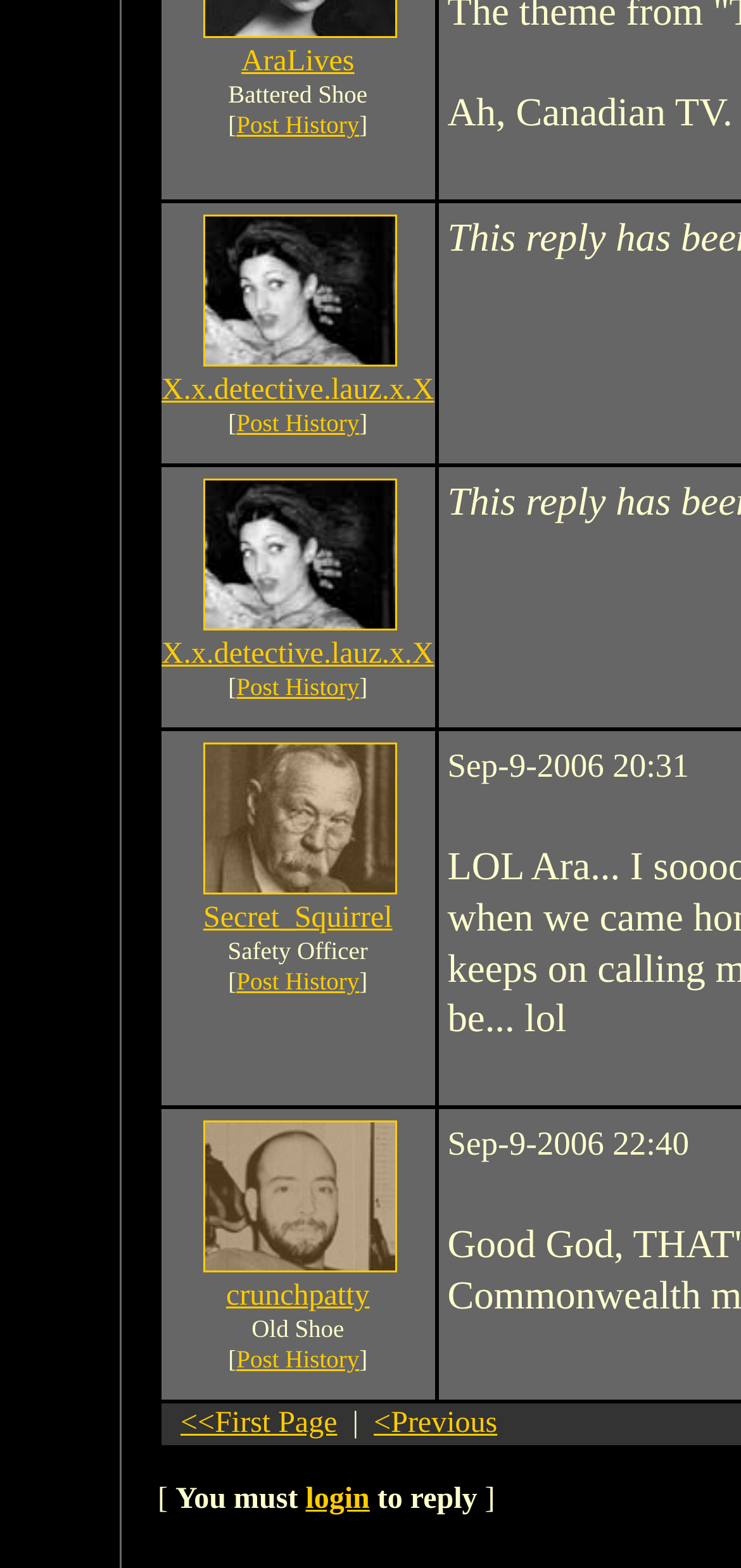Please identify the bounding box coordinates of the clickable area that will fulfill the following instruction: "Check post history of crunchpatty". The coordinates should be in the format of four float numbers between 0 and 1, i.e., [left, top, right, bottom].

[0.319, 0.857, 0.485, 0.875]